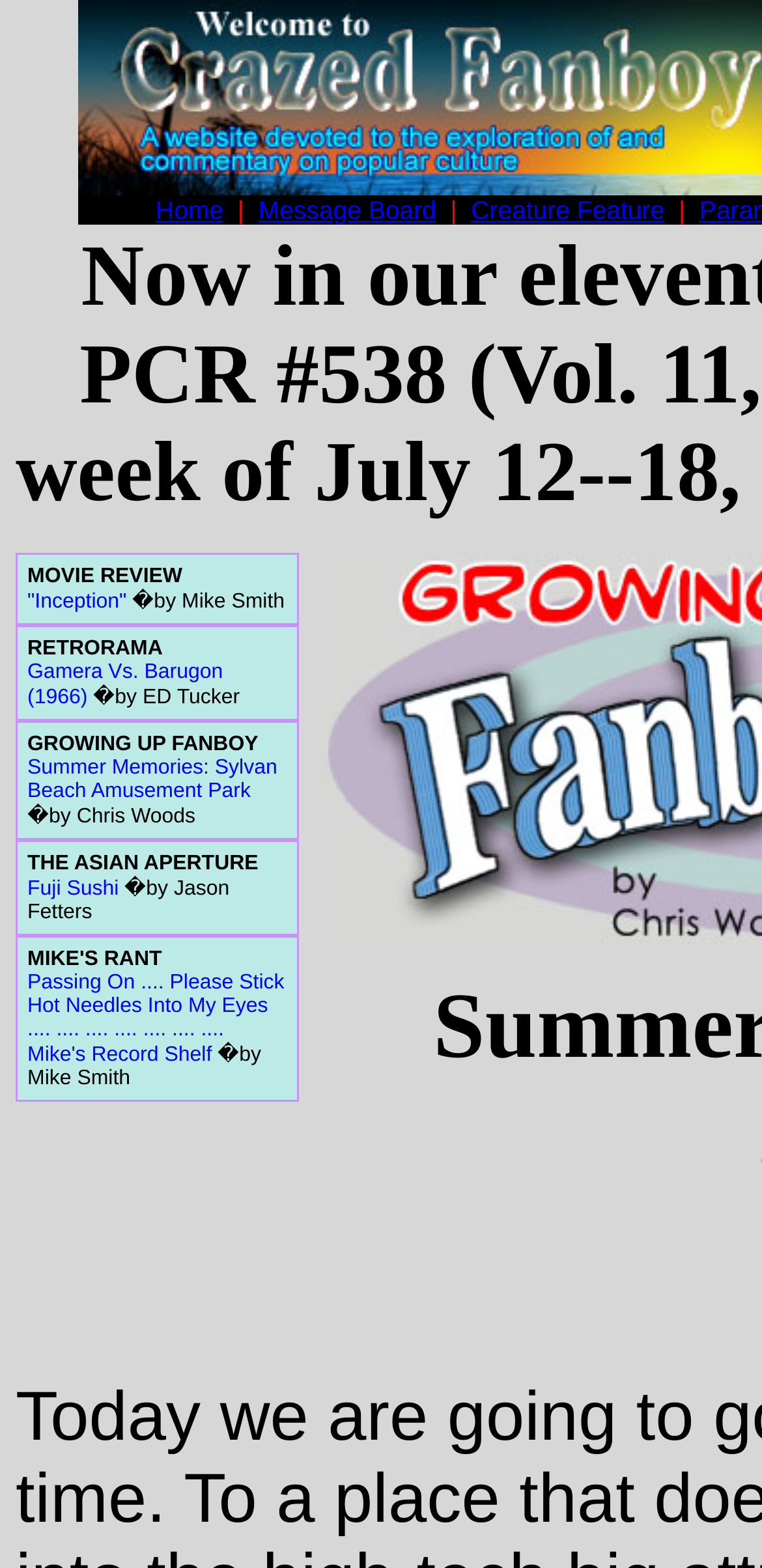Who wrote the article 'Summer Memories: Sylvan Beach Amusement Park'?
Based on the image, give a concise answer in the form of a single word or short phrase.

Chris Woods